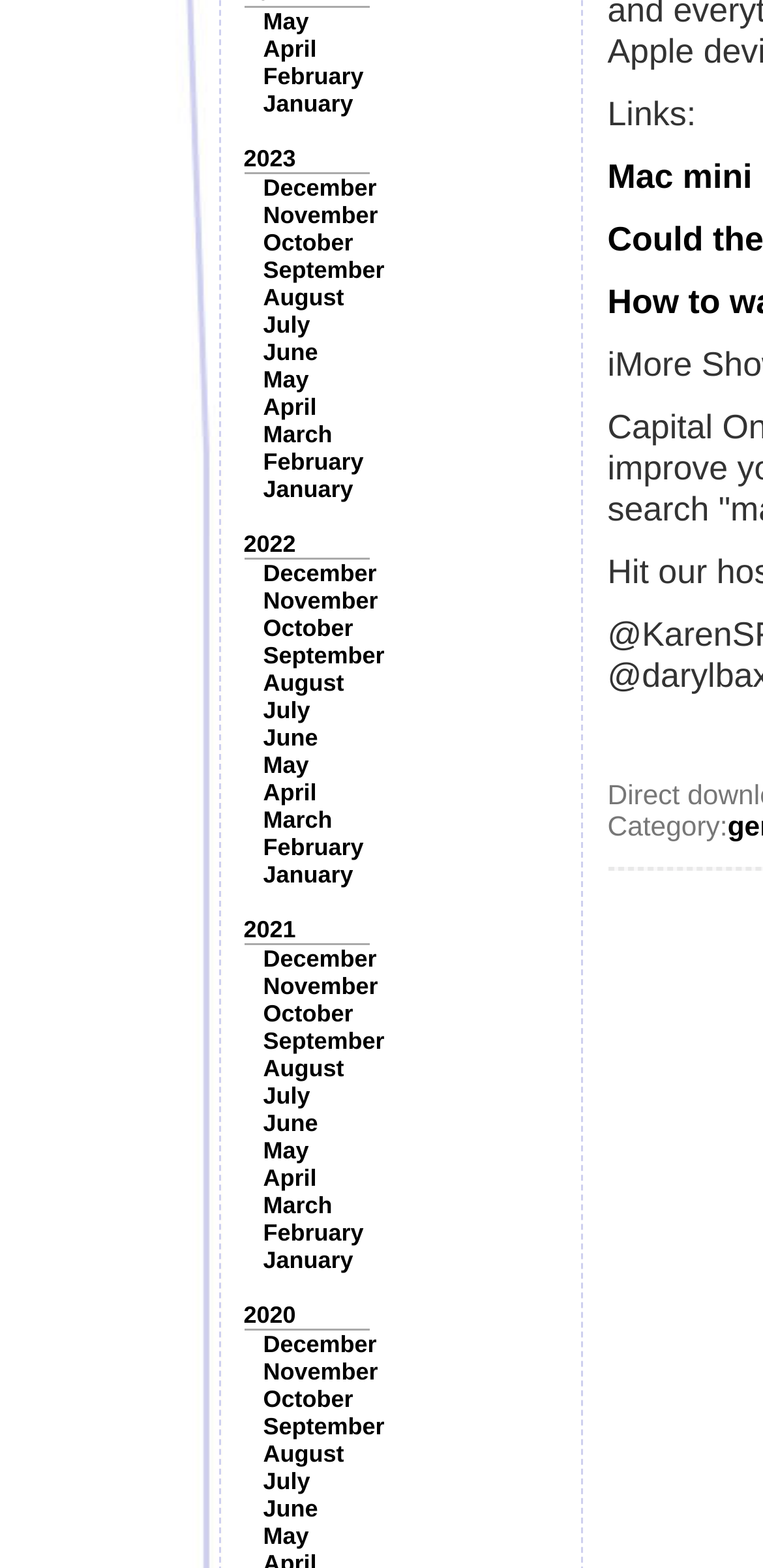What is the first month listed under 2023?
Respond to the question with a well-detailed and thorough answer.

I looked at the links under the '2023' year link and found that the first month listed is 'January'.